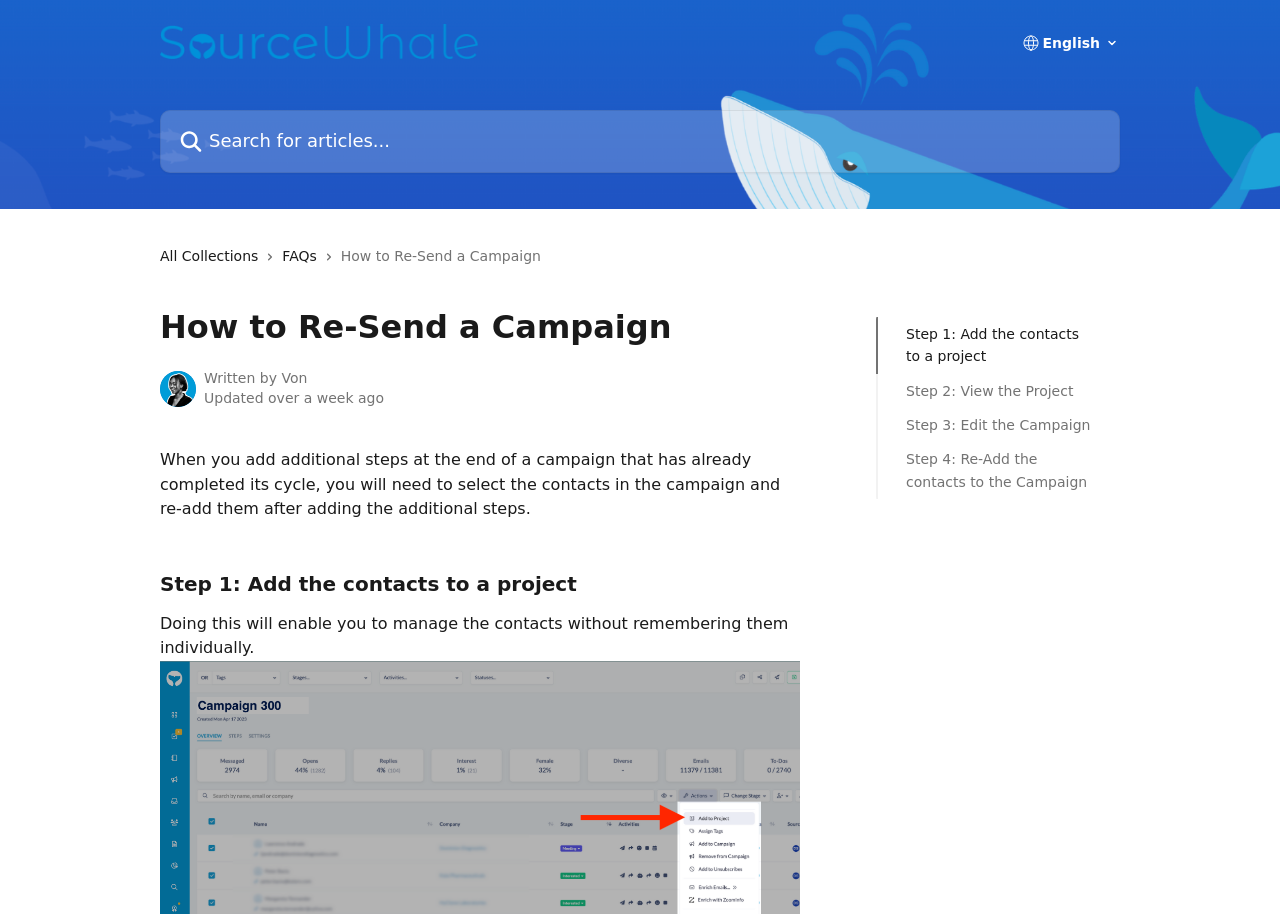Please answer the following question using a single word or phrase: 
When was the article last updated?

Over a week ago